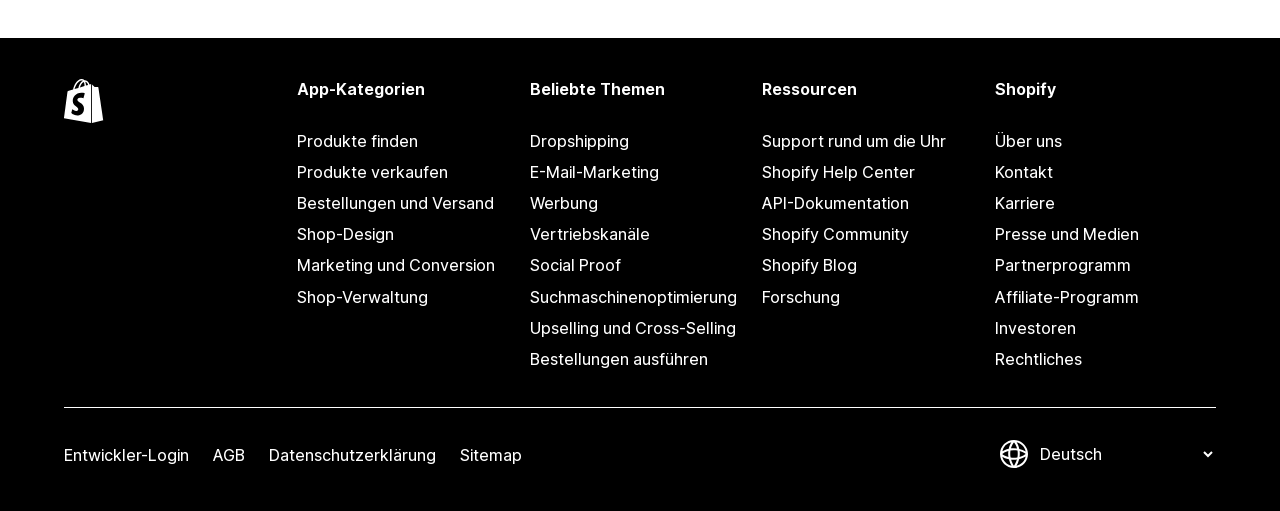Locate the bounding box coordinates of the element that needs to be clicked to carry out the instruction: "Change language". The coordinates should be given as four float numbers ranging from 0 to 1, i.e., [left, top, right, bottom].

[0.809, 0.866, 0.95, 0.909]